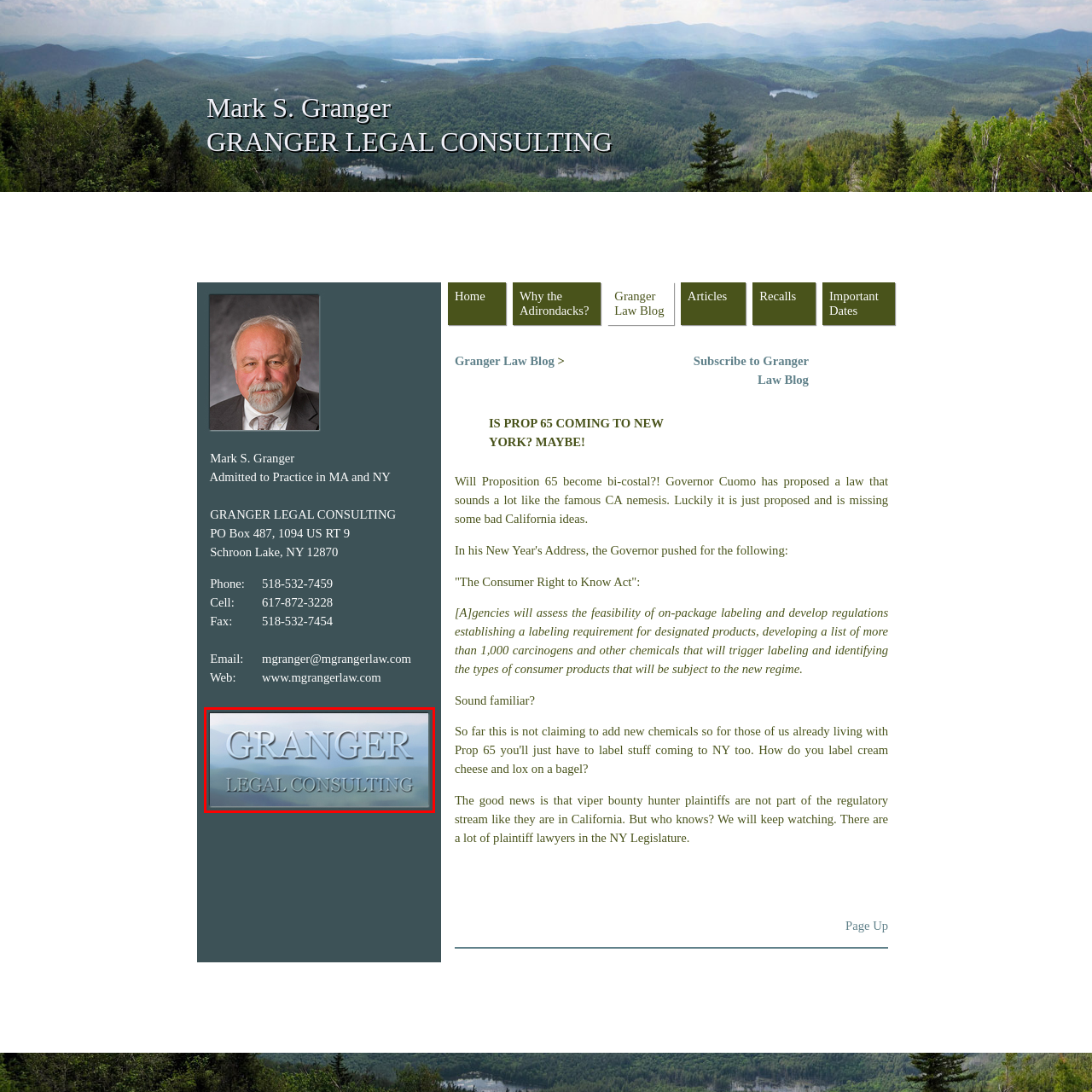Create an extensive caption describing the content of the image outlined in red.

The image features a professional logo for "Granger Legal Consulting," prominently displaying the name "GRANGER" in bold, stylized uppercase letters at the top. Below it, "LEGAL CONSULTING" is presented in a slightly smaller font, also uppercase, emphasizing the firm’s specialized service. The logo is set against a serene, soft-focus background that evokes a sense of calm and professionalism, suggesting a commitment to providing reliable legal expertise. The overall aesthetic of the logo incorporates shades of blue and gray, reflecting trustworthiness and stability, key qualities in the legal field.